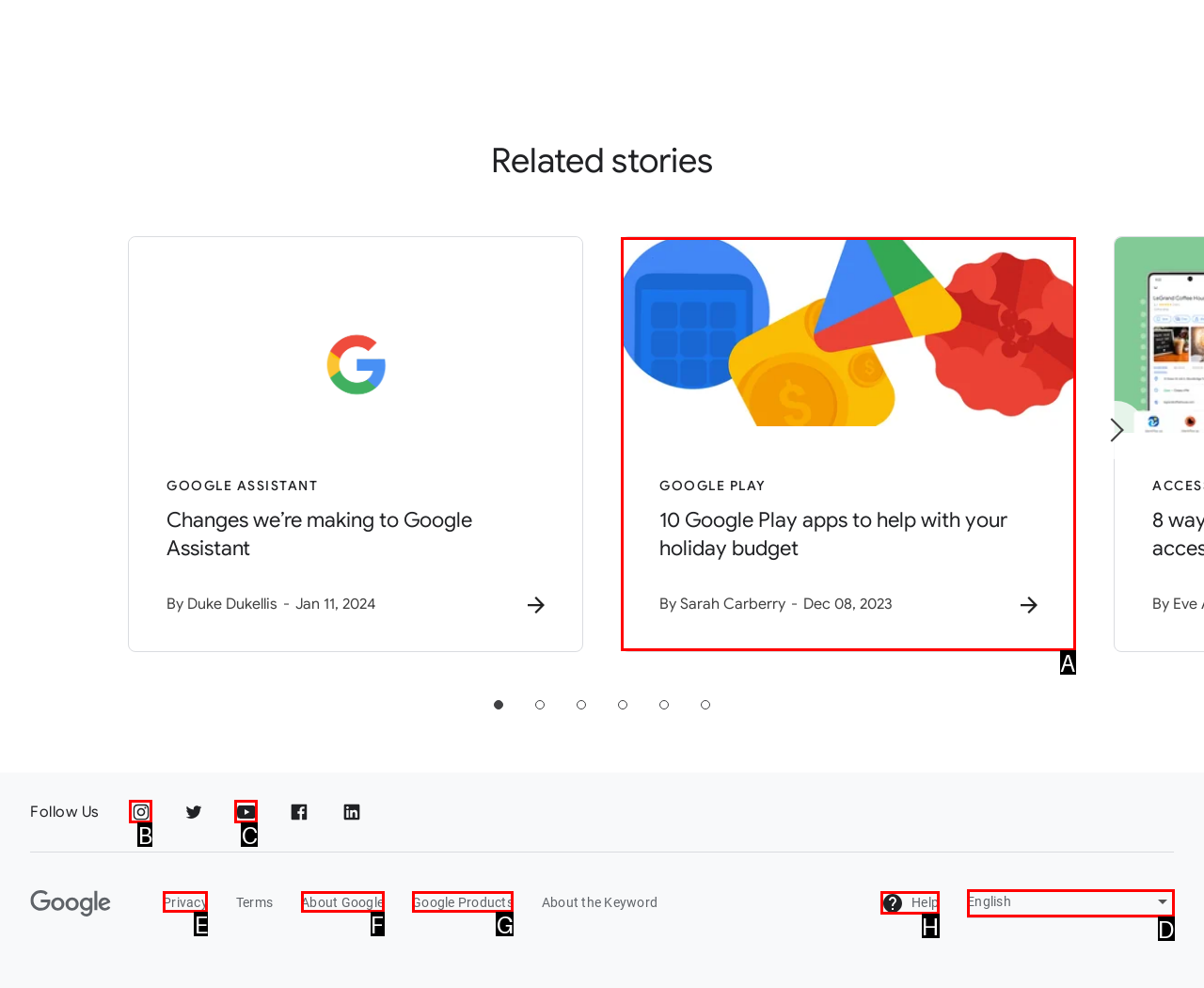Find the appropriate UI element to complete the task: Read about Google Play apps for holiday budget. Indicate your choice by providing the letter of the element.

A